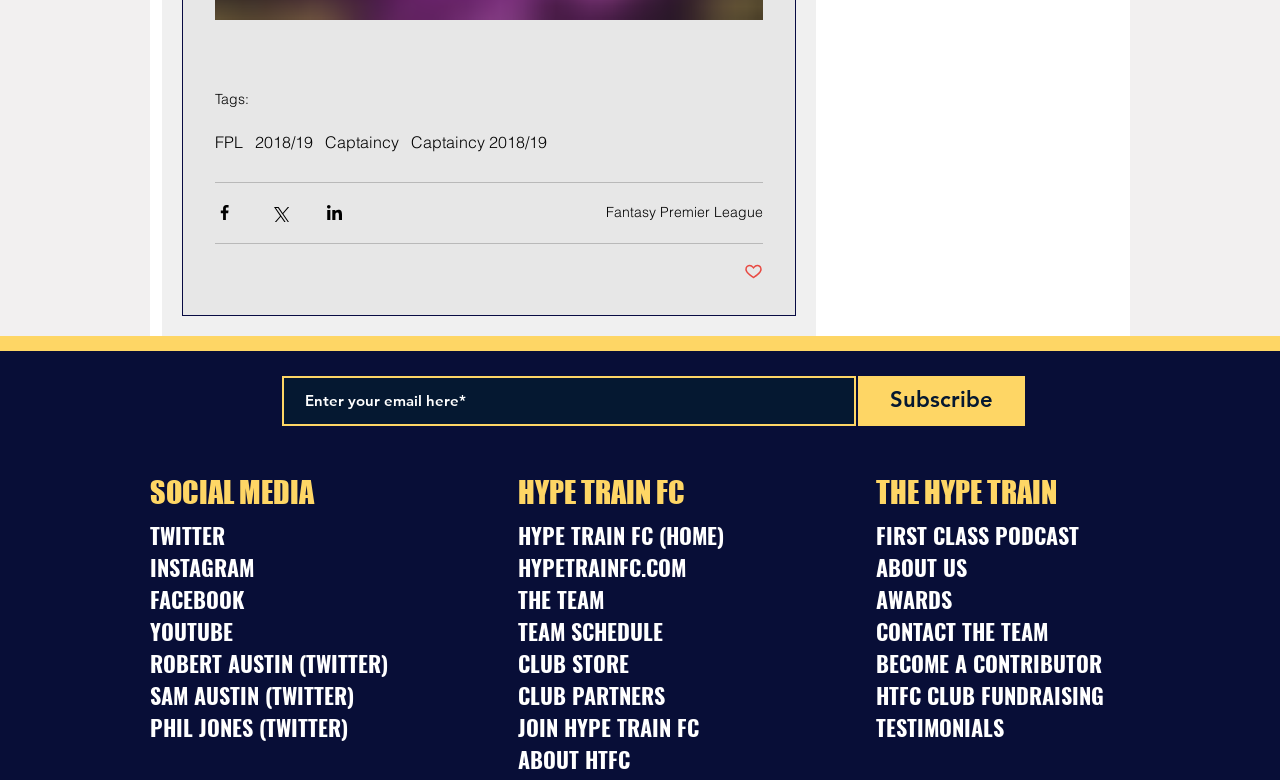Please examine the image and answer the question with a detailed explanation:
What is the name of the team?

I found the answer by looking at the headings on the webpage, which mention 'Hype Train FC' multiple times, indicating that it is the name of the team.